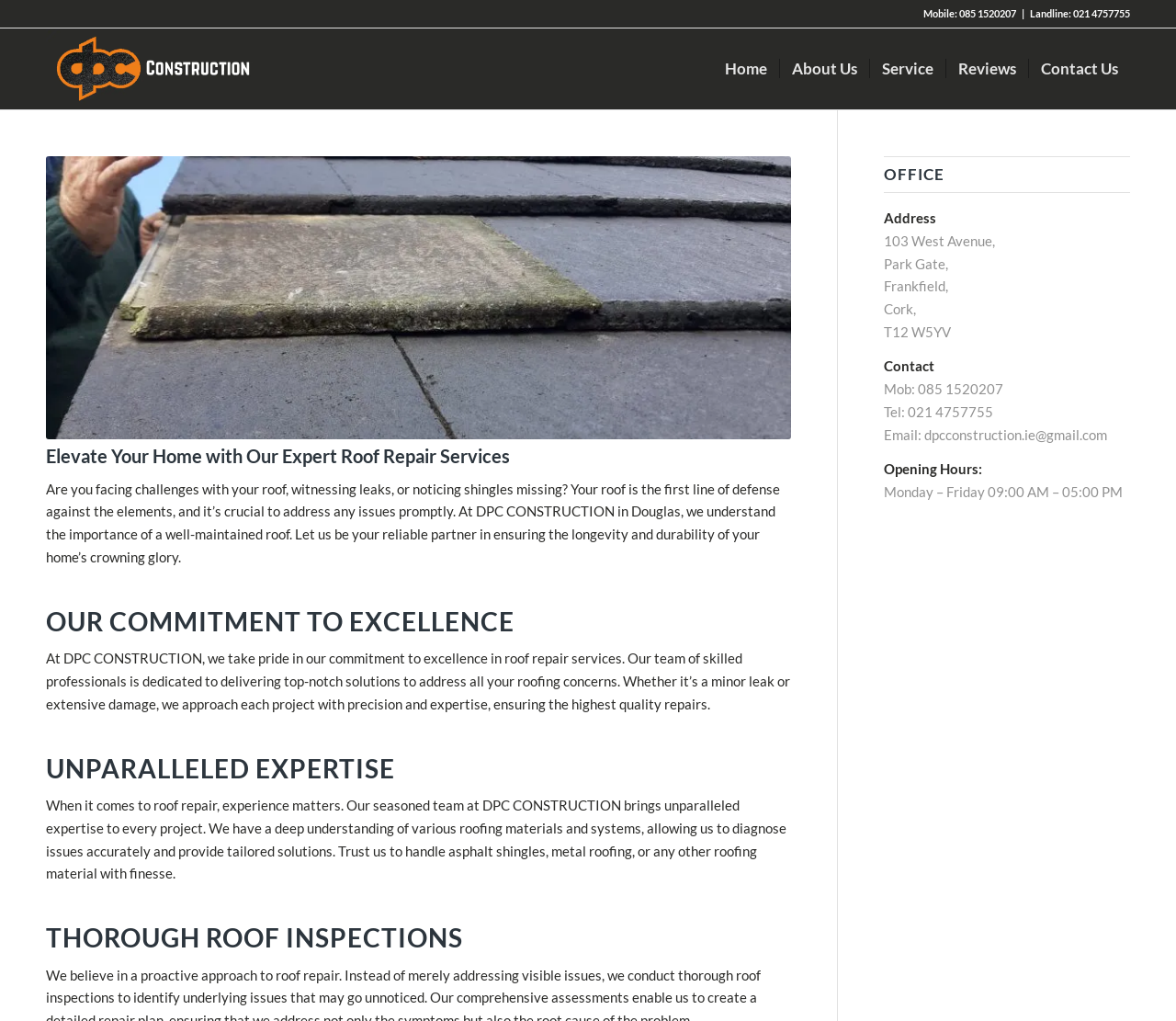Provide the bounding box coordinates of the HTML element this sentence describes: "Approaching a Structure". The bounding box coordinates consist of four float numbers between 0 and 1, i.e., [left, top, right, bottom].

None